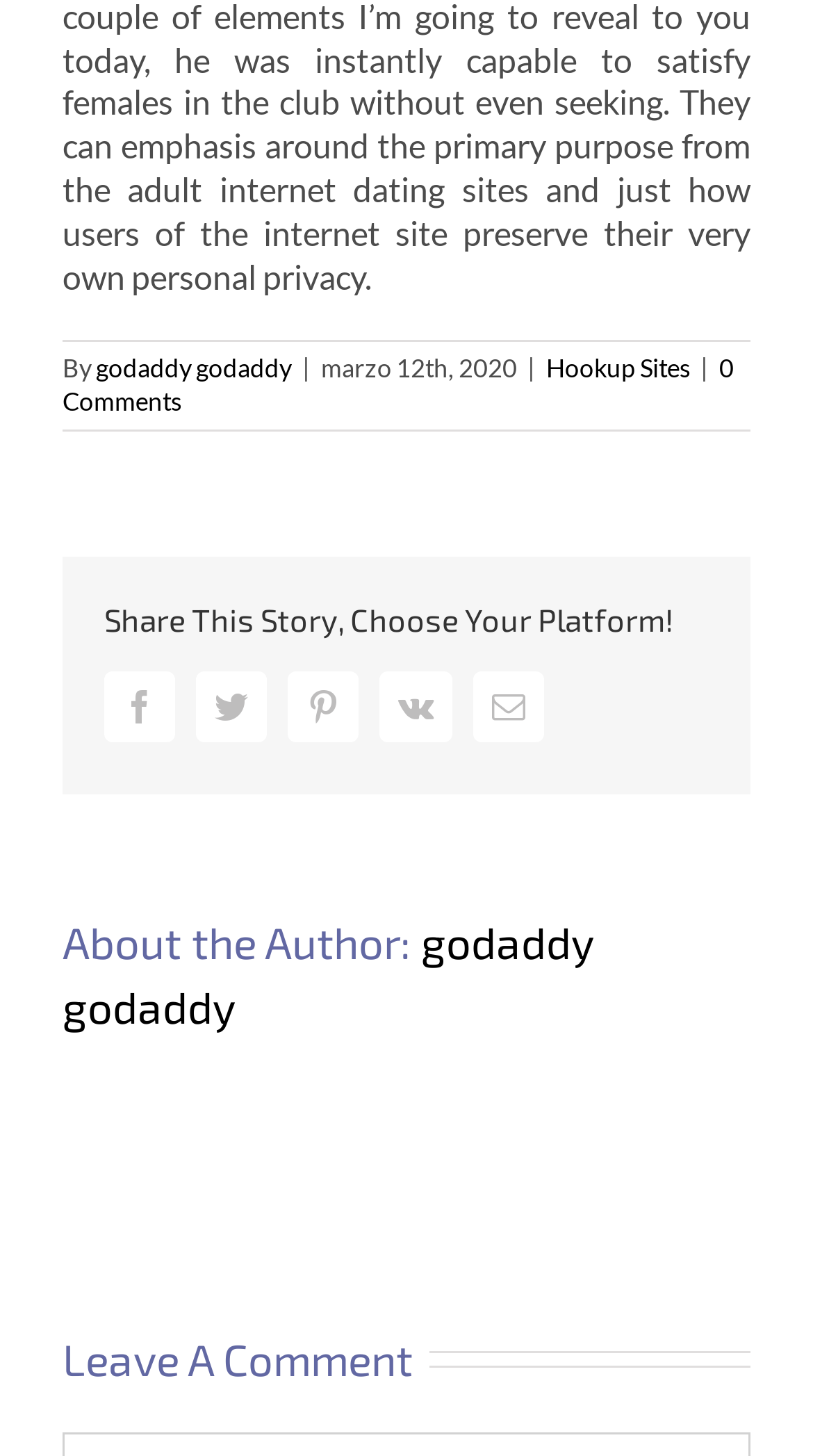For the given element description Facebook, determine the bounding box coordinates of the UI element. The coordinates should follow the format (top-left x, top-left y, bottom-right x, bottom-right y) and be within the range of 0 to 1.

[0.128, 0.46, 0.215, 0.509]